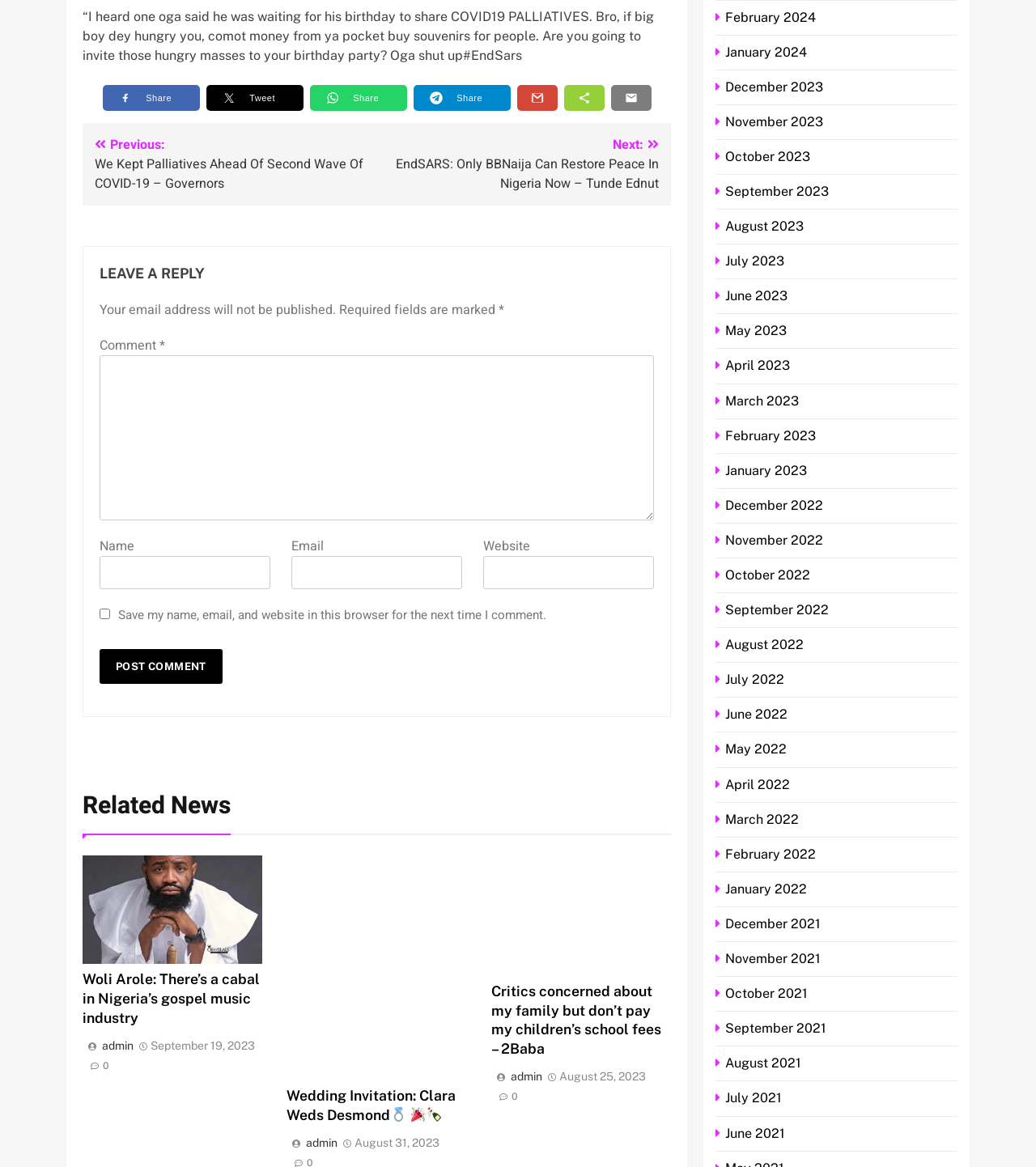Please predict the bounding box coordinates of the element's region where a click is necessary to complete the following instruction: "View previous post". The coordinates should be represented by four float numbers between 0 and 1, i.e., [left, top, right, bottom].

[0.091, 0.116, 0.364, 0.166]